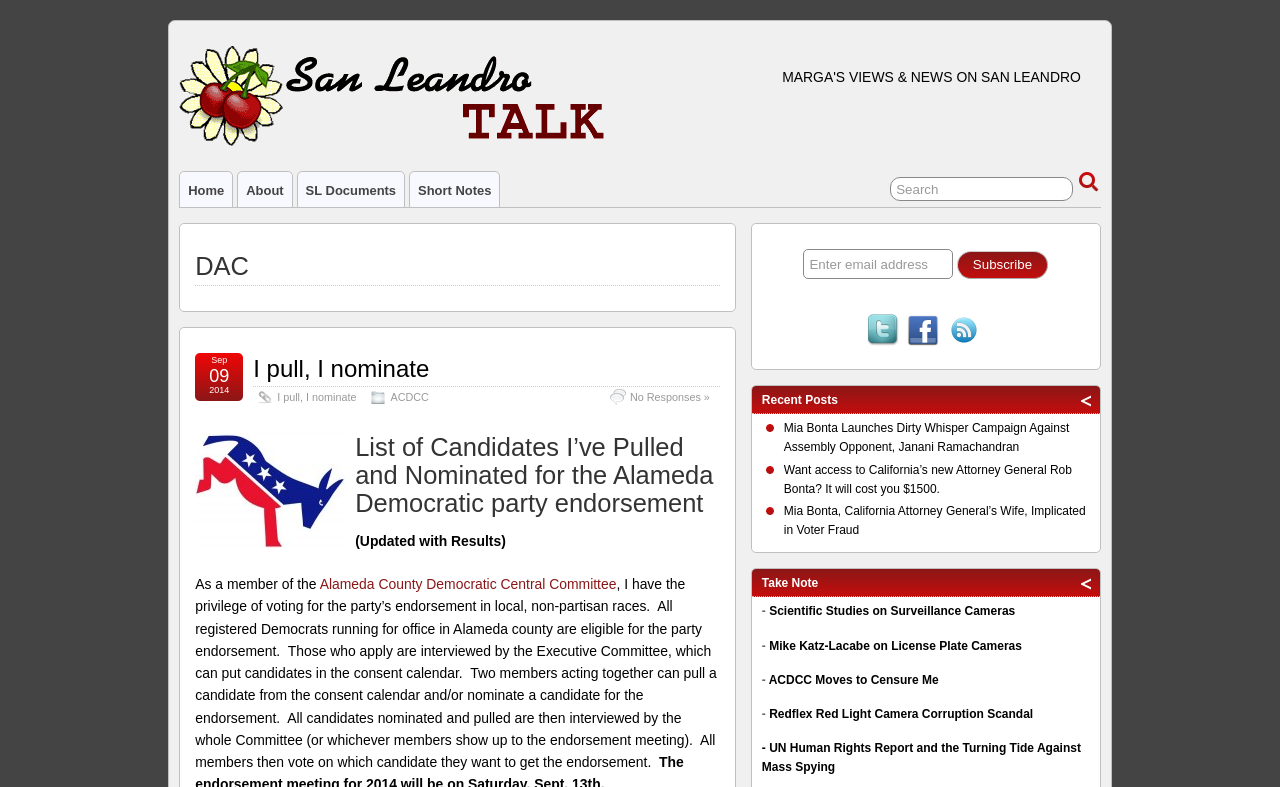Find the bounding box coordinates for the HTML element described as: "No Responses »". The coordinates should consist of four float values between 0 and 1, i.e., [left, top, right, bottom].

[0.492, 0.497, 0.555, 0.512]